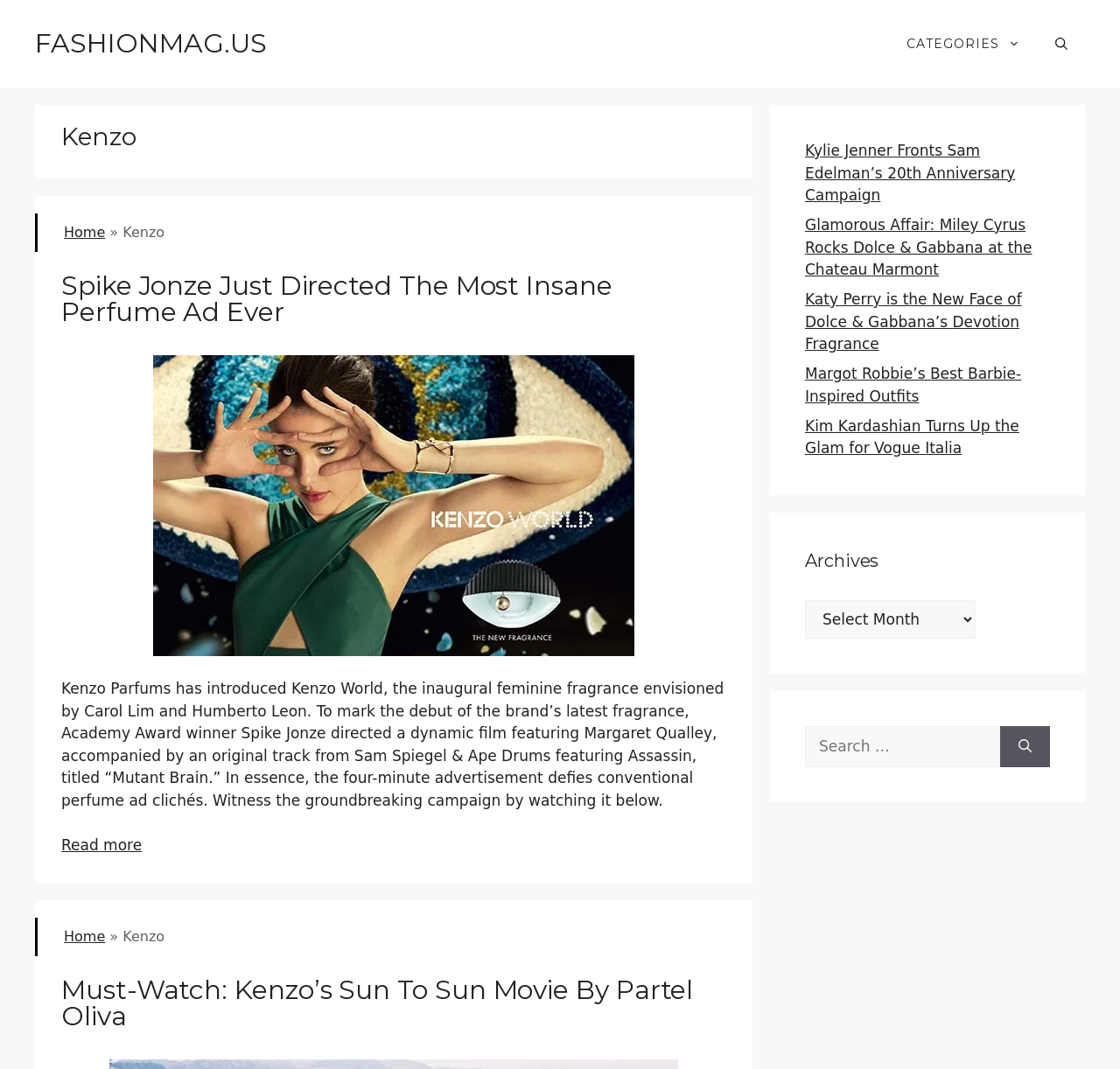Please find the bounding box coordinates of the element's region to be clicked to carry out this instruction: "Read more about Spike Jonze Just Directed the Most Insane Perfume Ad Ever".

[0.055, 0.782, 0.127, 0.798]